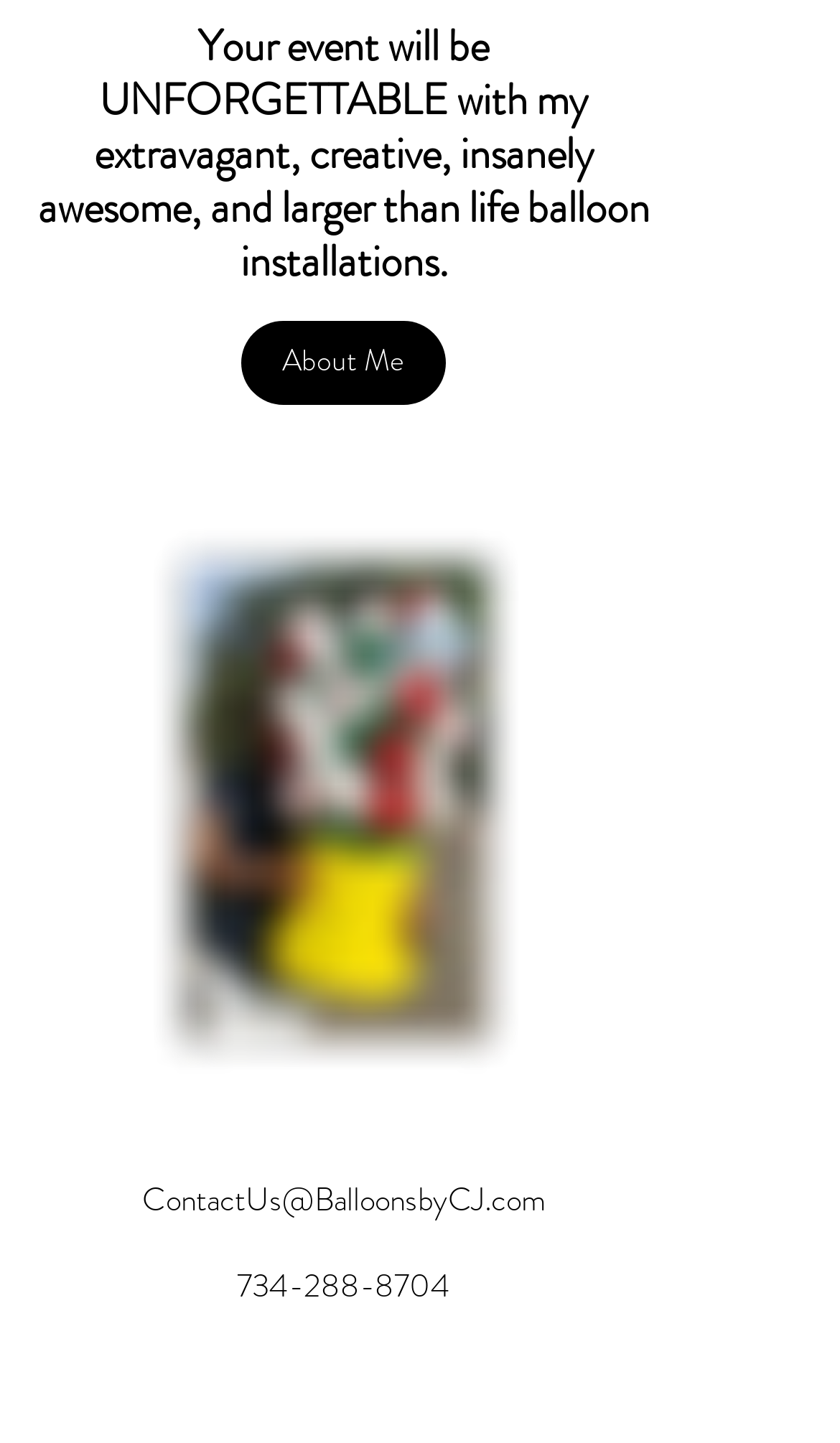What social media platforms is the website owner on?
Please ensure your answer is as detailed and informative as possible.

The webpage has a social bar at the bottom with links to Facebook and Instagram, indicating that the website owner is present on these social media platforms.